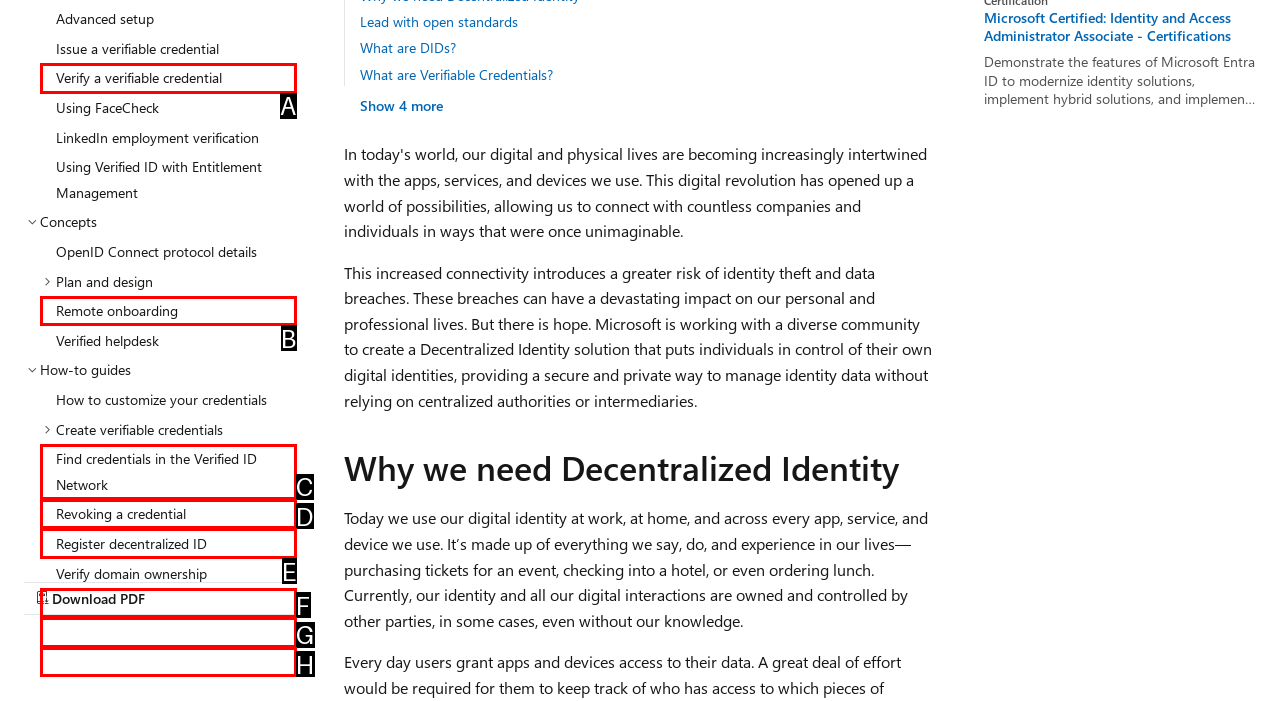Select the HTML element that fits the following description: Rotate signing keys
Provide the letter of the matching option.

F